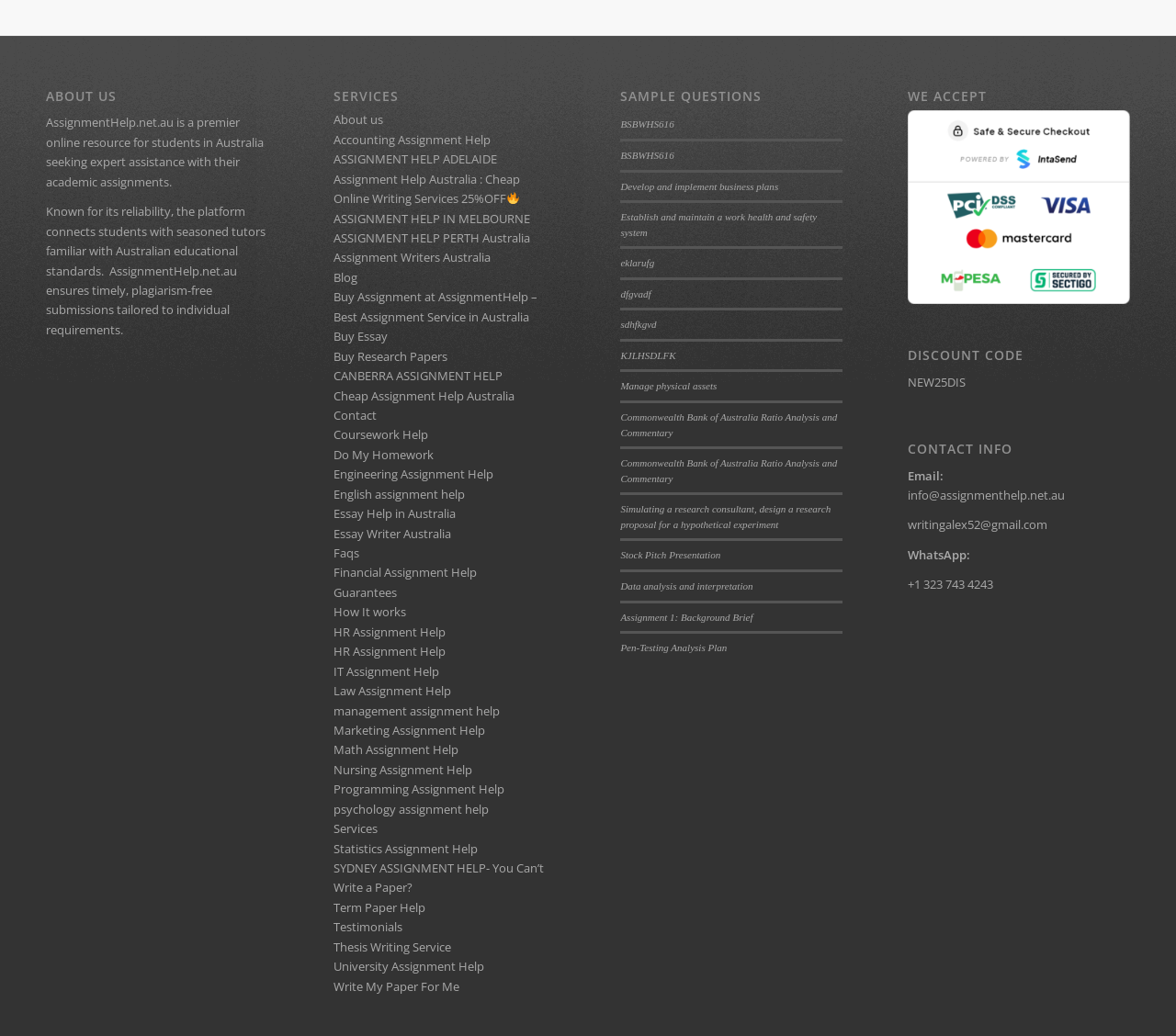Please provide a detailed answer to the question below by examining the image:
How can I contact the website?

The website provides contact information, including email addresses 'info@assignmenthelp.net.au' and 'writingalex52@gmail.com', as well as a WhatsApp number '+1 323 743 4243'.